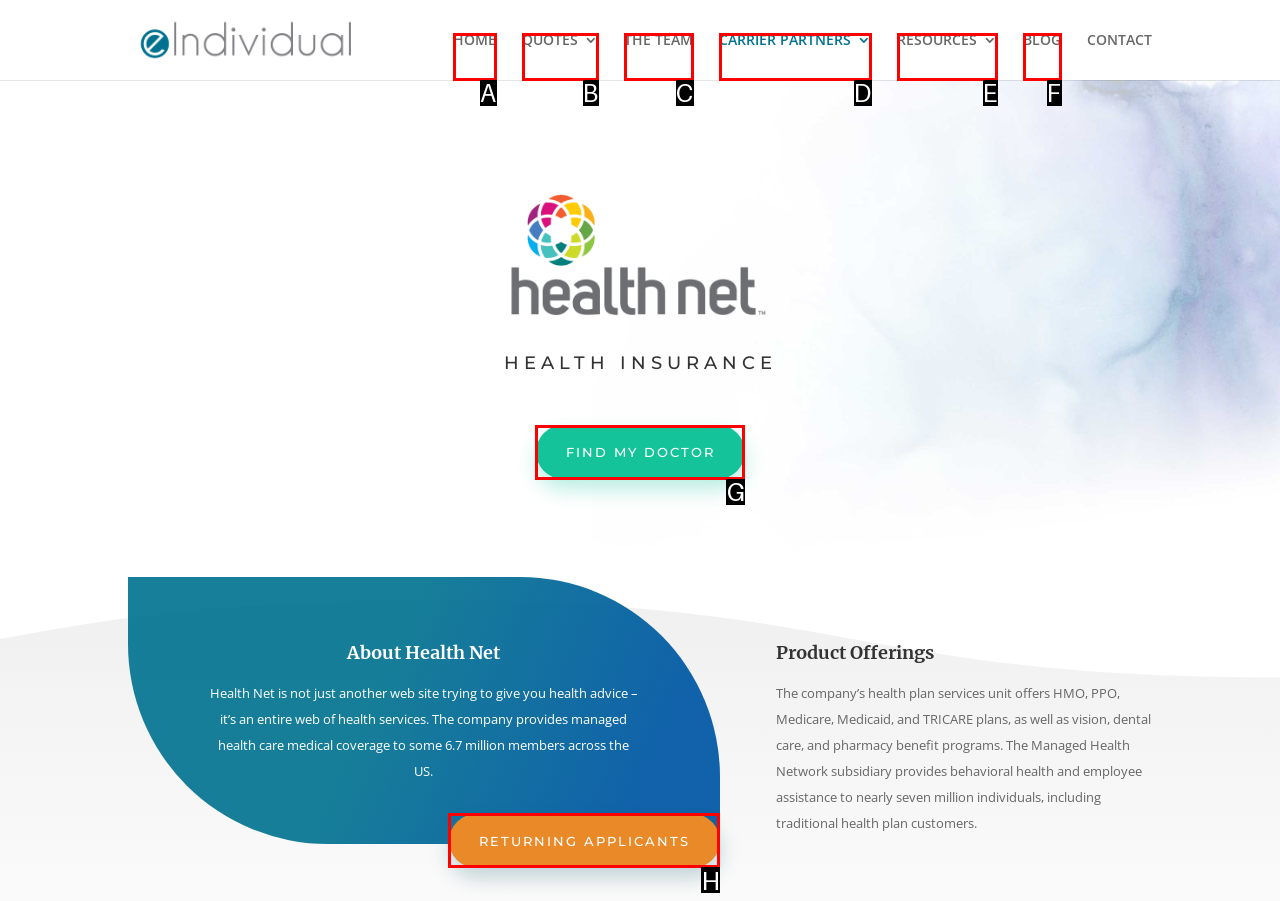Identify the HTML element to click to execute this task: find my doctor Respond with the letter corresponding to the proper option.

G